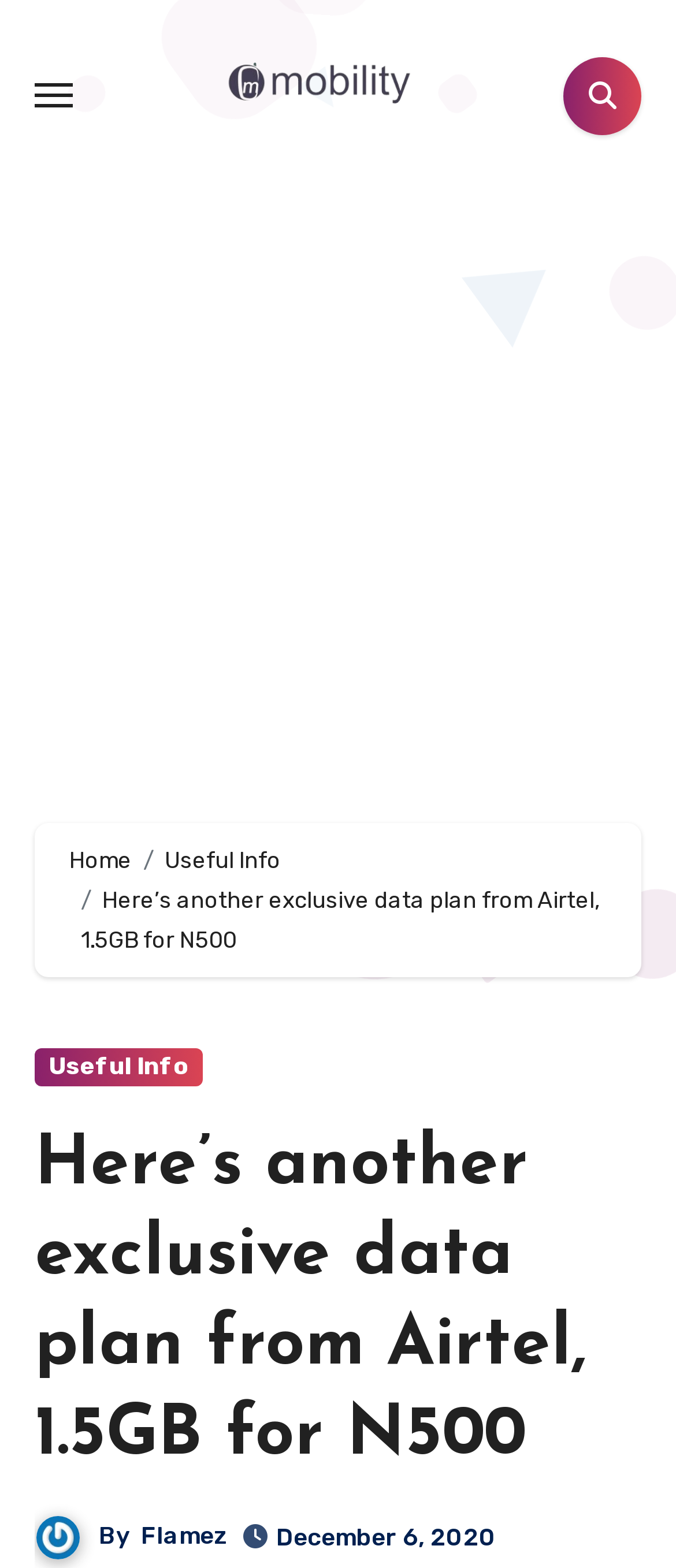Determine the bounding box coordinates for the region that must be clicked to execute the following instruction: "View Flamez's profile".

[0.208, 0.971, 0.337, 0.989]